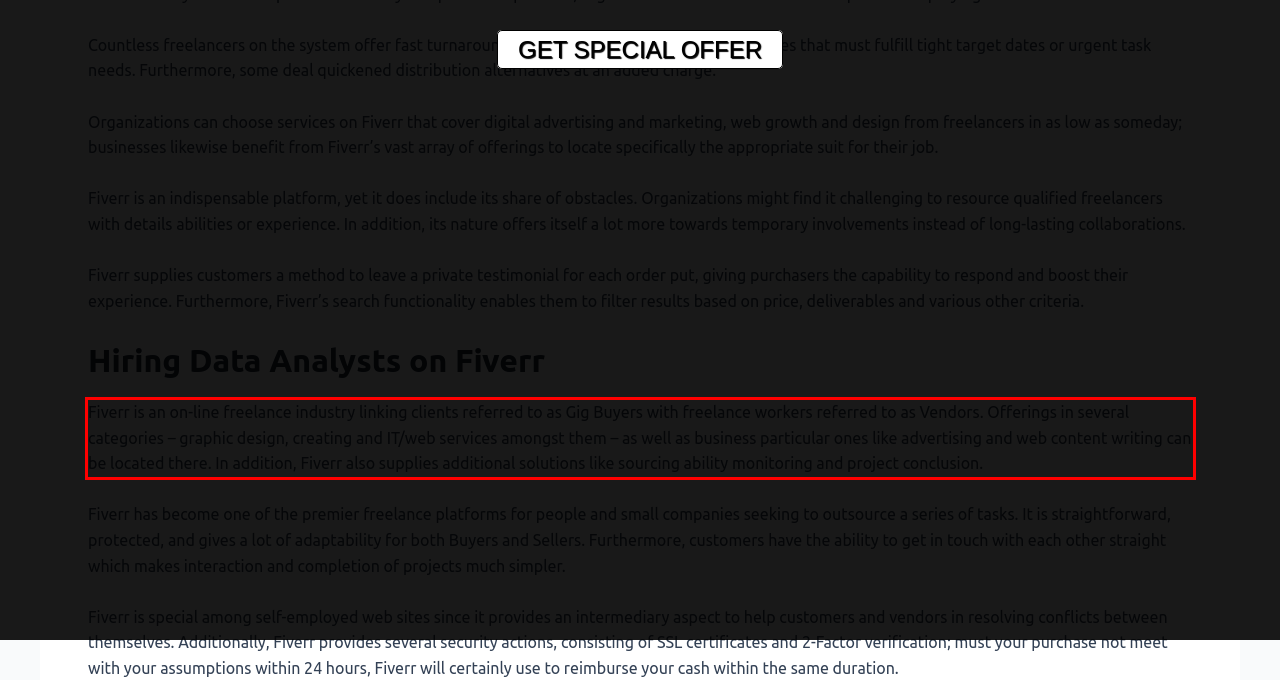Please identify and extract the text from the UI element that is surrounded by a red bounding box in the provided webpage screenshot.

Fiverr is an on-line freelance industry linking clients referred to as Gig Buyers with freelance workers referred to as Vendors. Offerings in several categories – graphic design, creating and IT/web services amongst them – as well as business particular ones like advertising and web content writing can be located there. In addition, Fiverr also supplies additional solutions like sourcing ability monitoring and project conclusion.